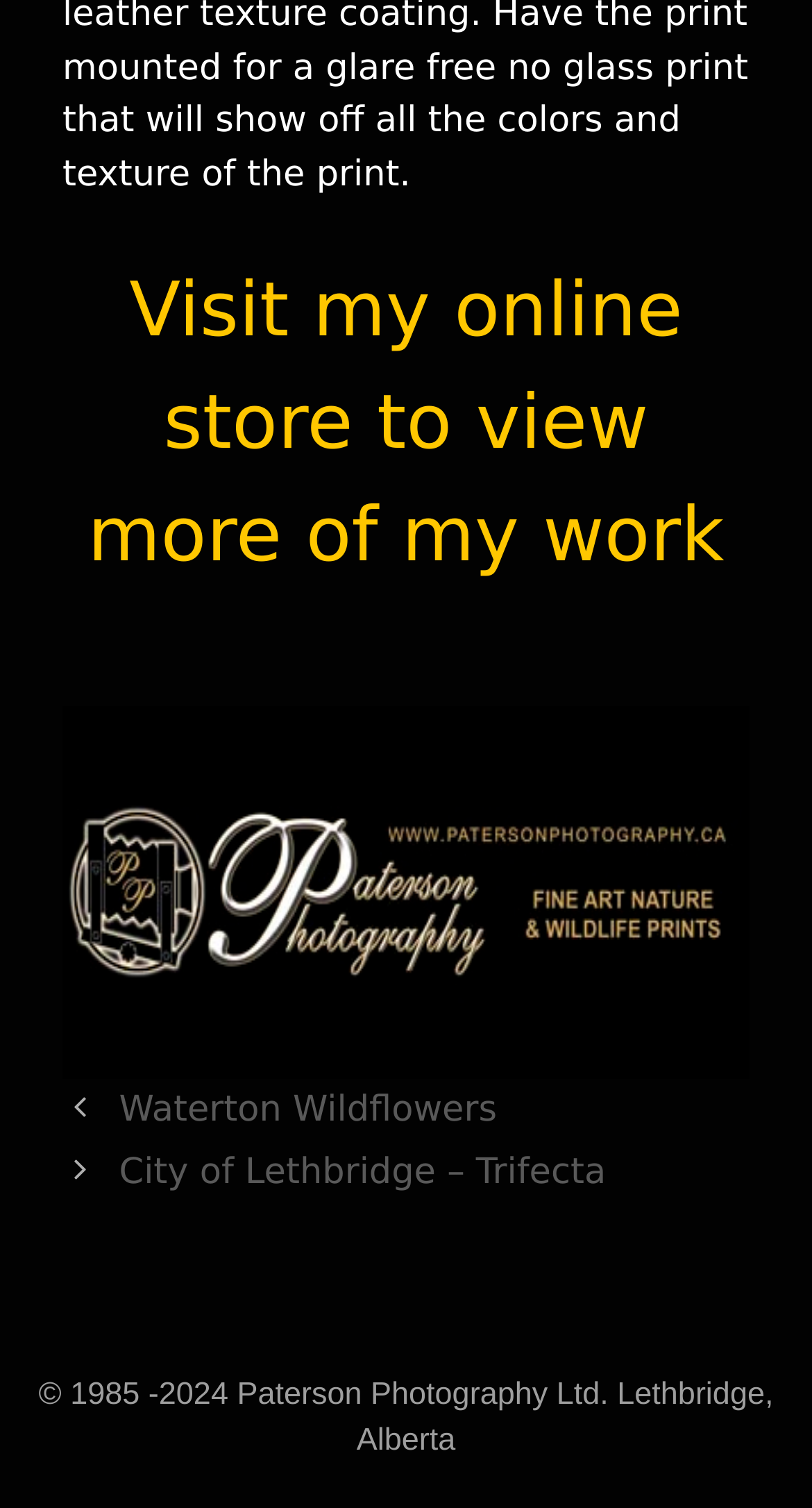Find the bounding box of the web element that fits this description: "Waterton Wildflowers".

[0.147, 0.722, 0.612, 0.75]